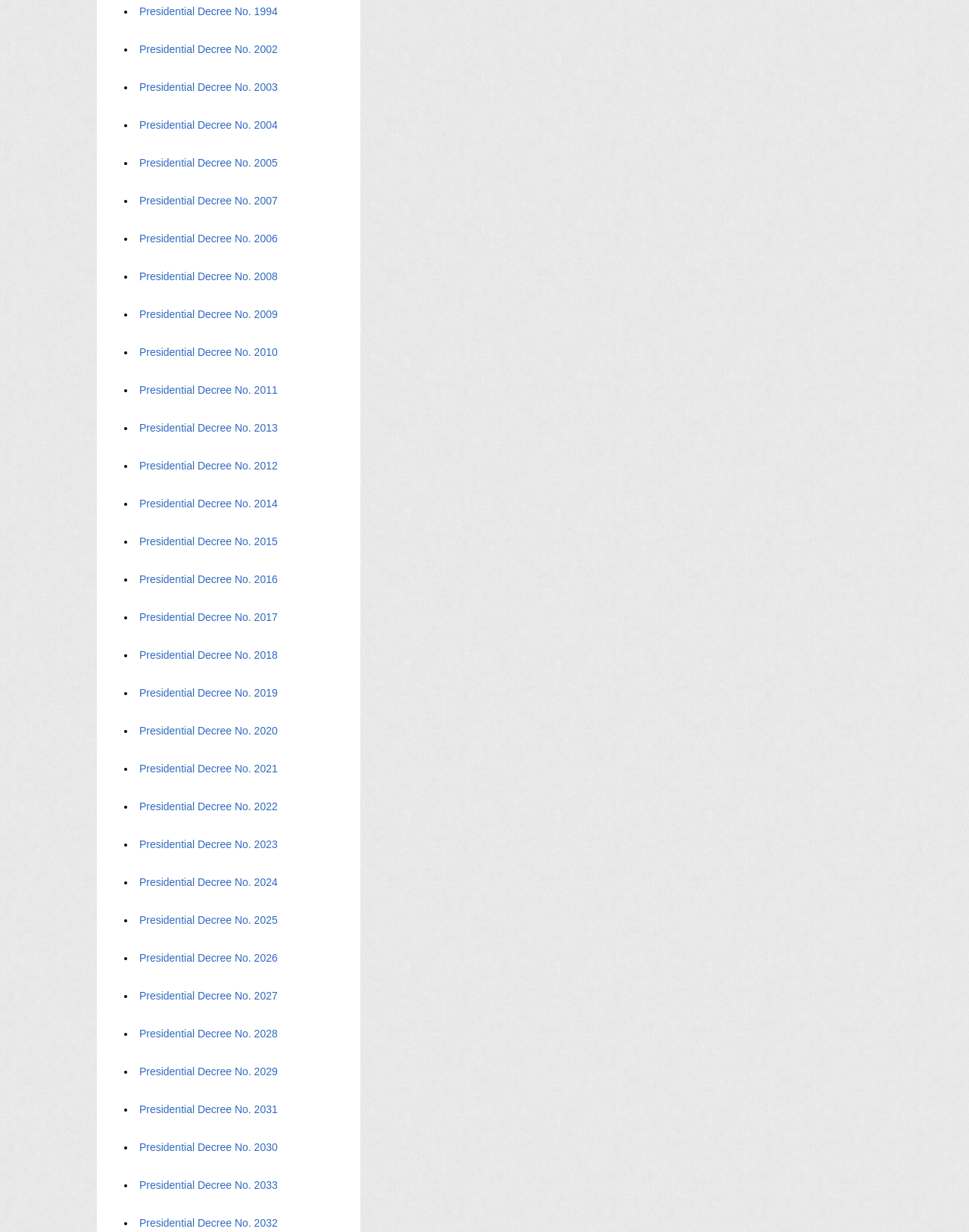Find the bounding box coordinates for the area you need to click to carry out the instruction: "View Presidential Decree No. 2005". The coordinates should be four float numbers between 0 and 1, indicated as [left, top, right, bottom].

[0.143, 0.127, 0.287, 0.137]